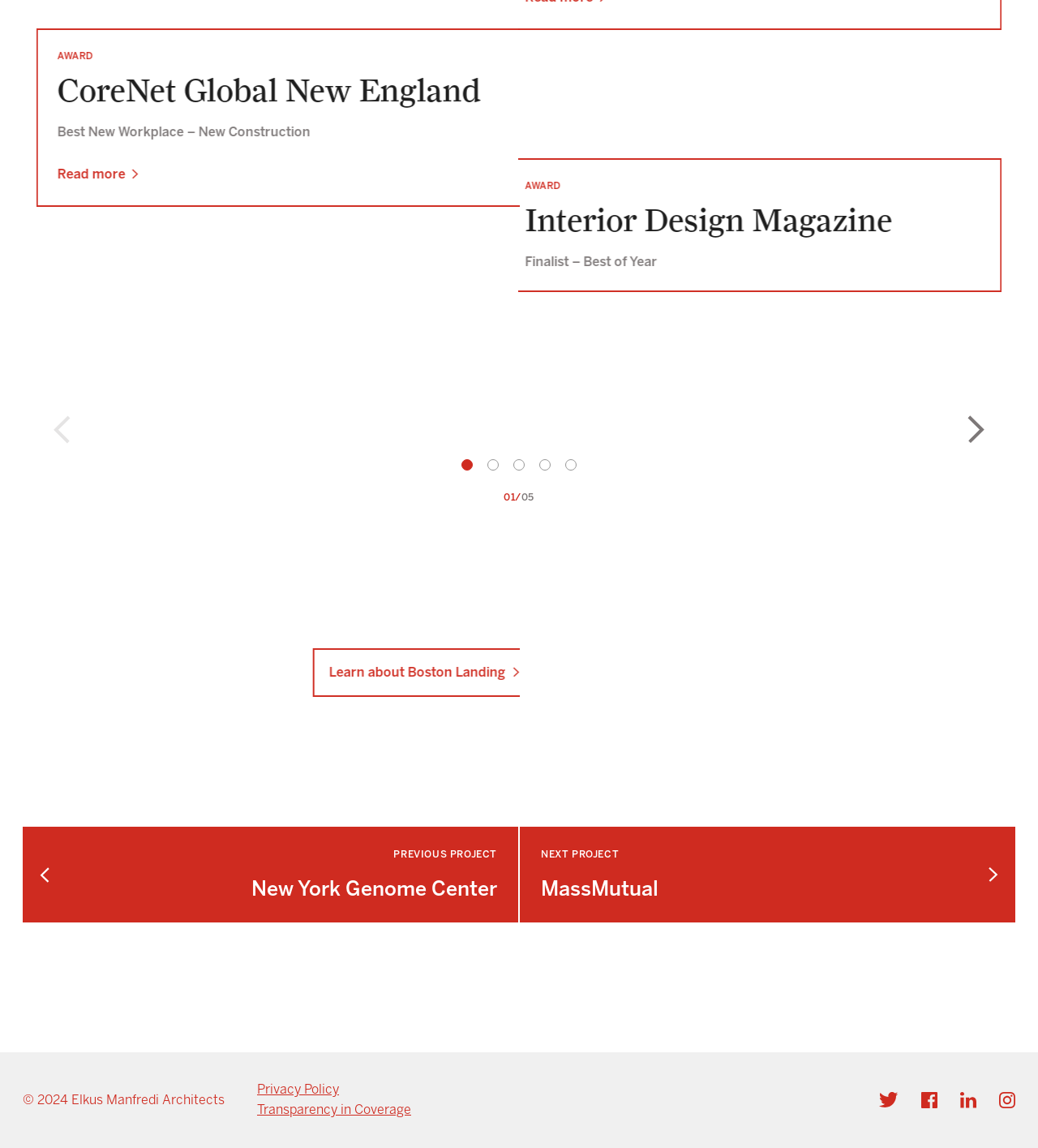Give the bounding box coordinates for the element described as: "Next".

[0.919, 0.343, 0.962, 0.405]